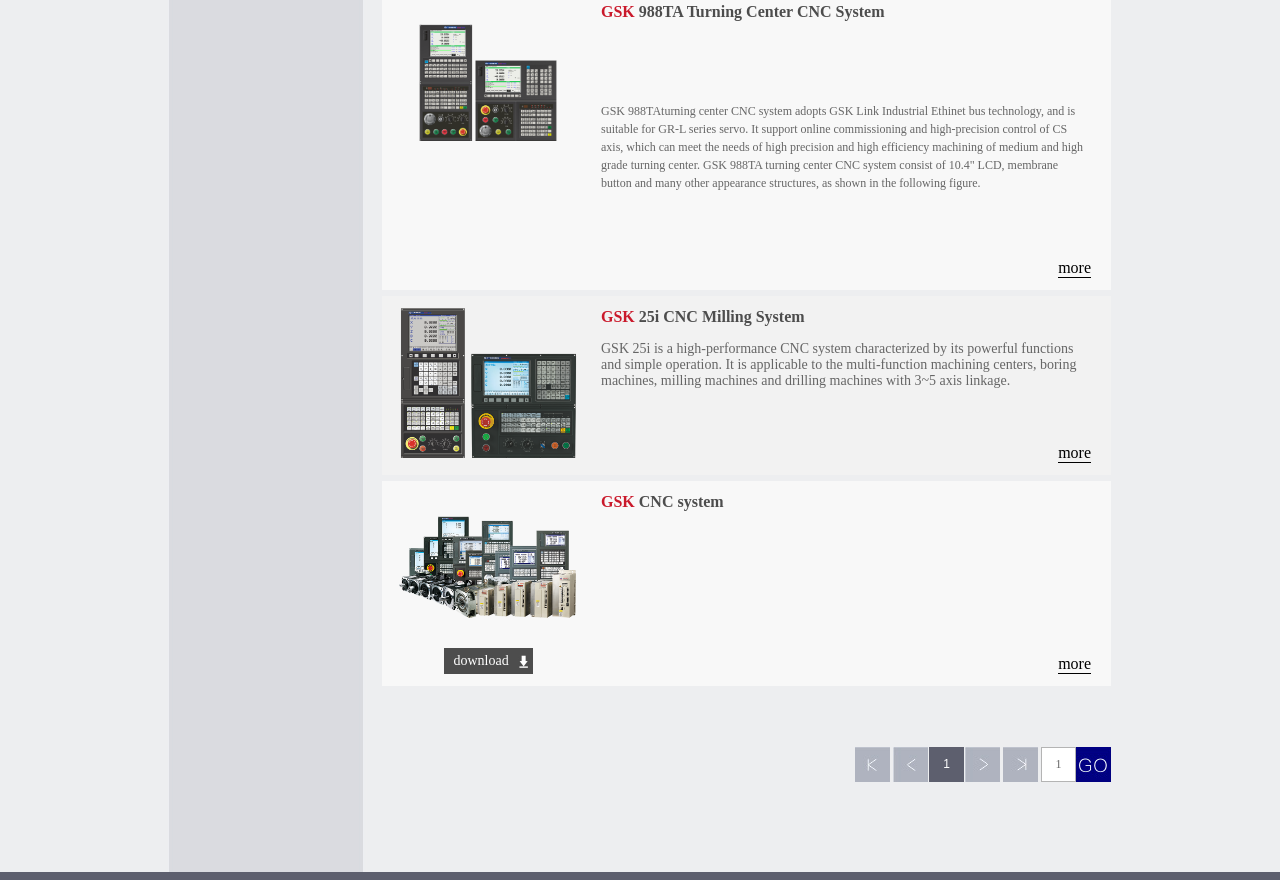Locate the bounding box coordinates of the area that needs to be clicked to fulfill the following instruction: "view GSK 988TA Turning Center CNC System details". The coordinates should be in the format of four float numbers between 0 and 1, namely [left, top, right, bottom].

[0.47, 0.003, 0.852, 0.024]